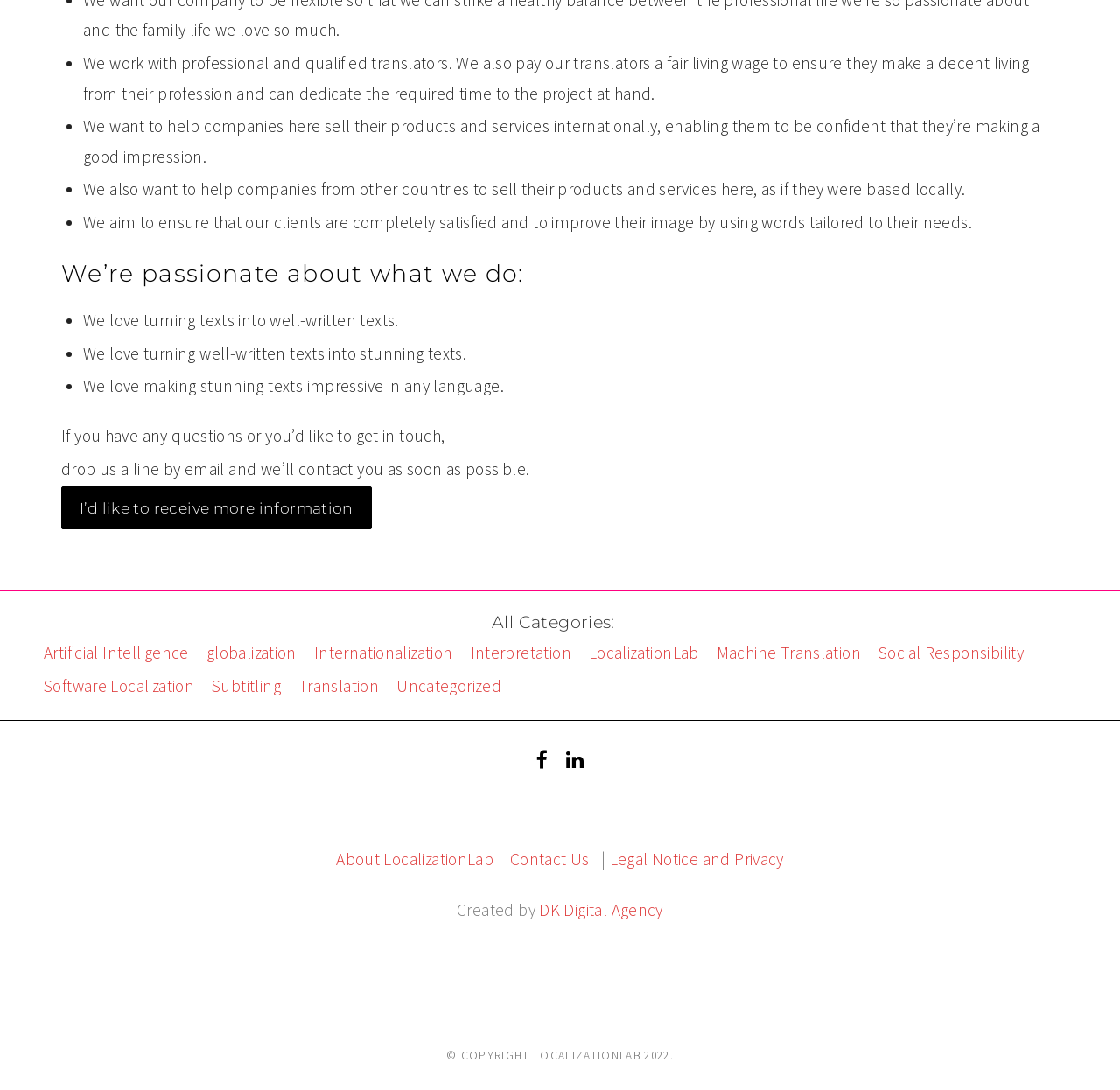Can you specify the bounding box coordinates for the region that should be clicked to fulfill this instruction: "Get more information".

[0.055, 0.446, 0.332, 0.486]